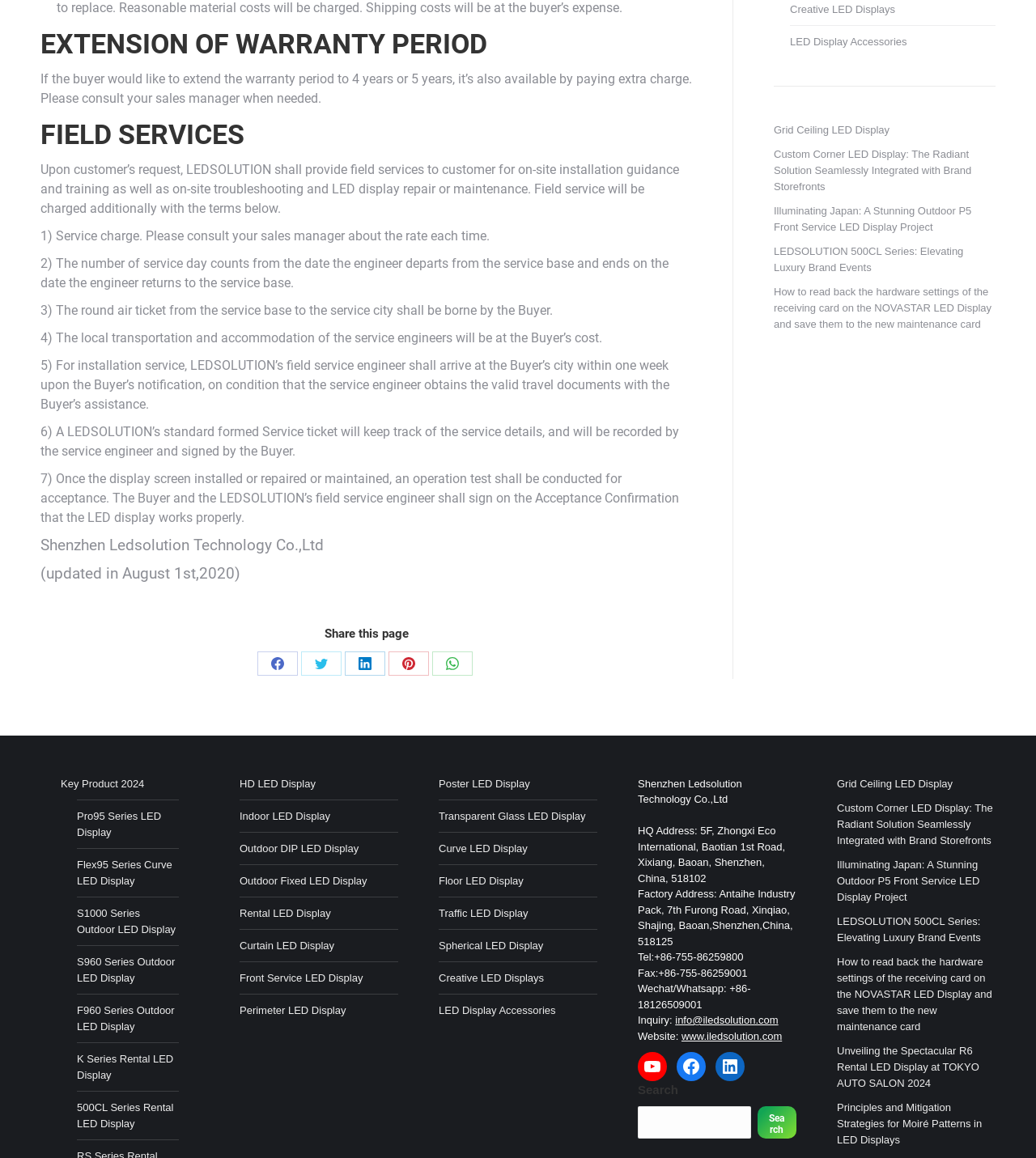What is the purpose of field services?
Using the details shown in the screenshot, provide a comprehensive answer to the question.

I found this information by reading the text under the 'FIELD SERVICES' heading, which explains that field services include on-site installation guidance and training, as well as on-site troubleshooting and LED display repair or maintenance.